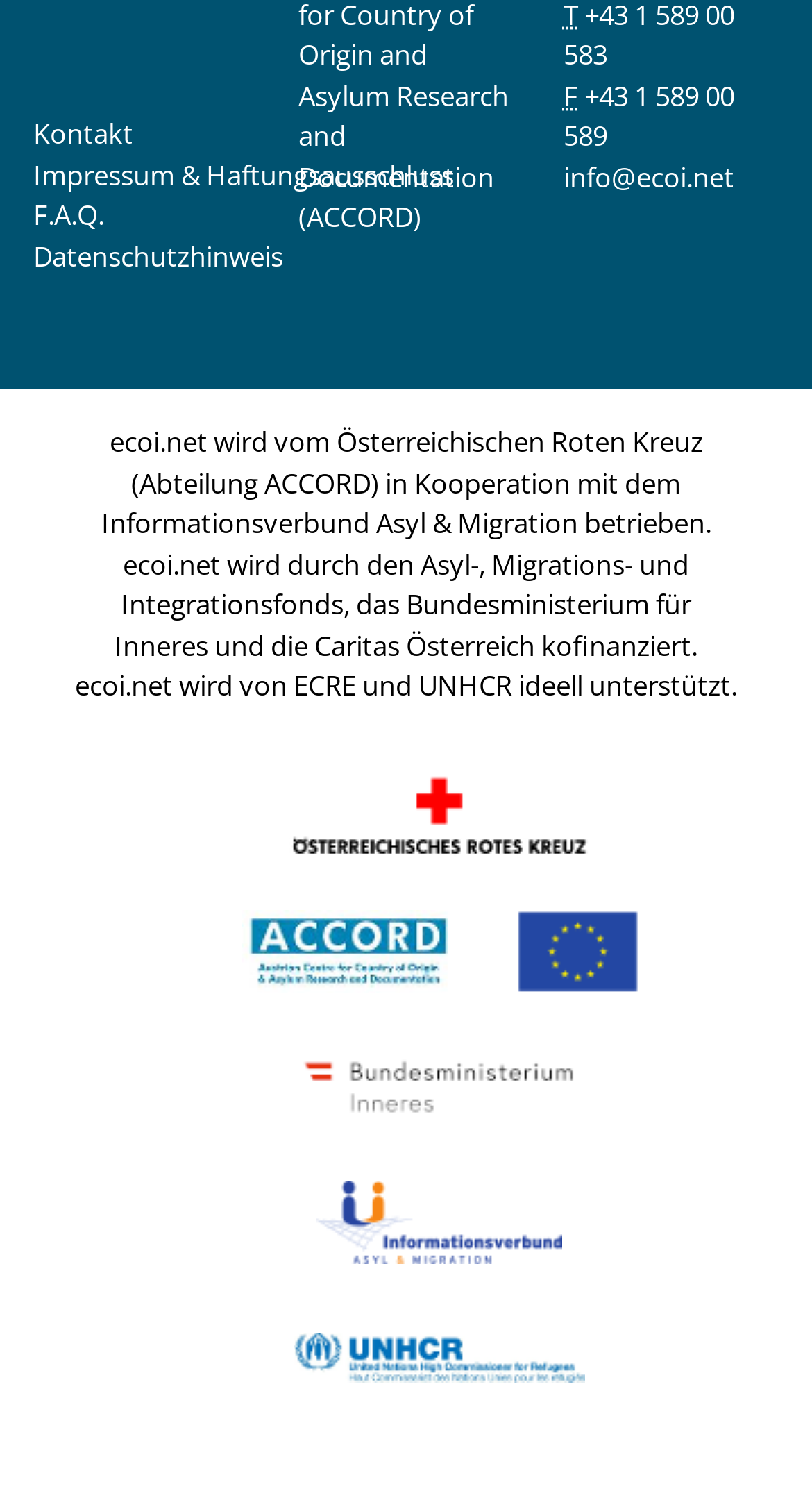Please predict the bounding box coordinates (top-left x, top-left y, bottom-right x, bottom-right y) for the UI element in the screenshot that fits the description: title="Informationsverbund Asyl & Migration"

[0.39, 0.806, 0.692, 0.831]